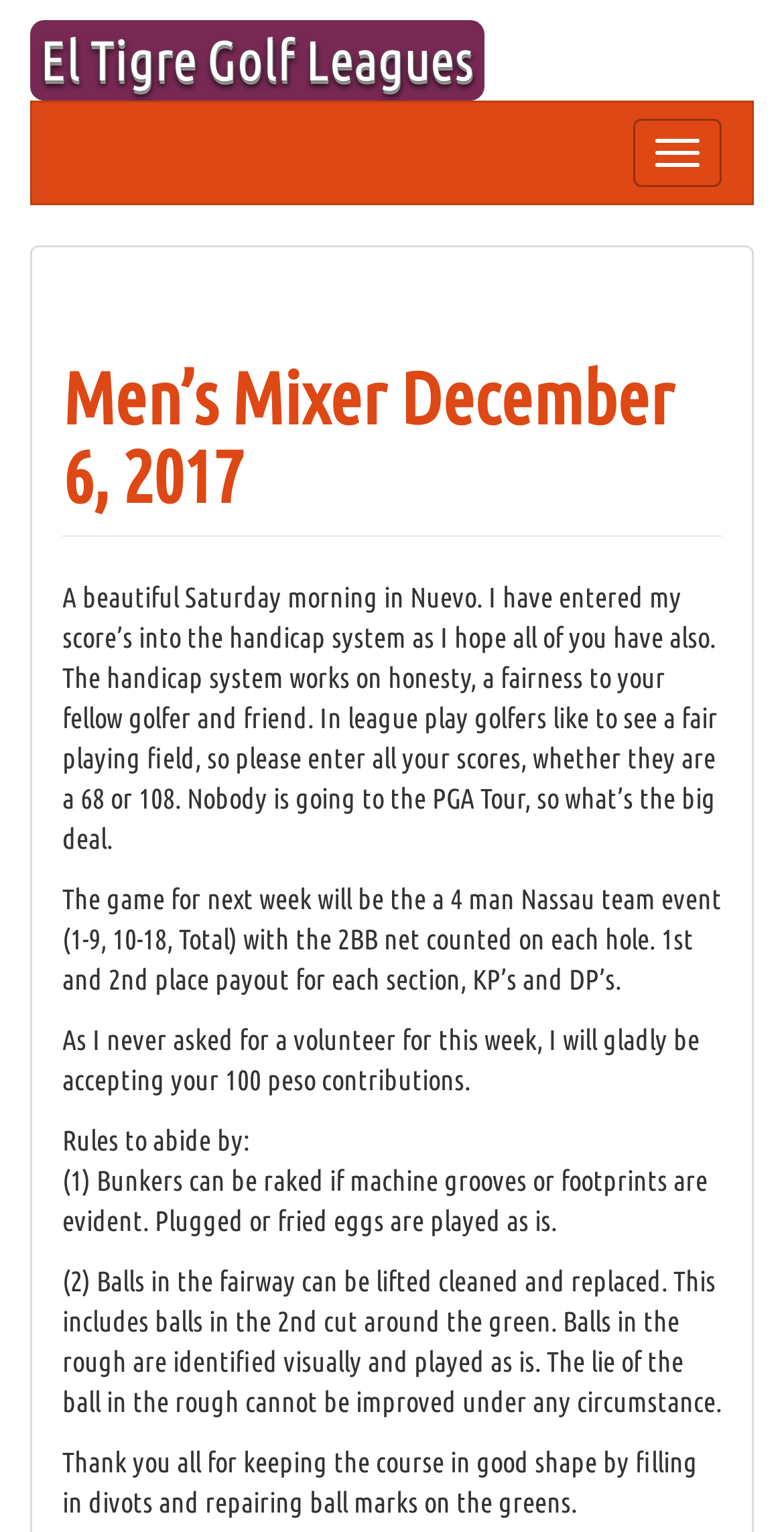Give a short answer using one word or phrase for the question:
How many sections have payouts in the next week's game?

2